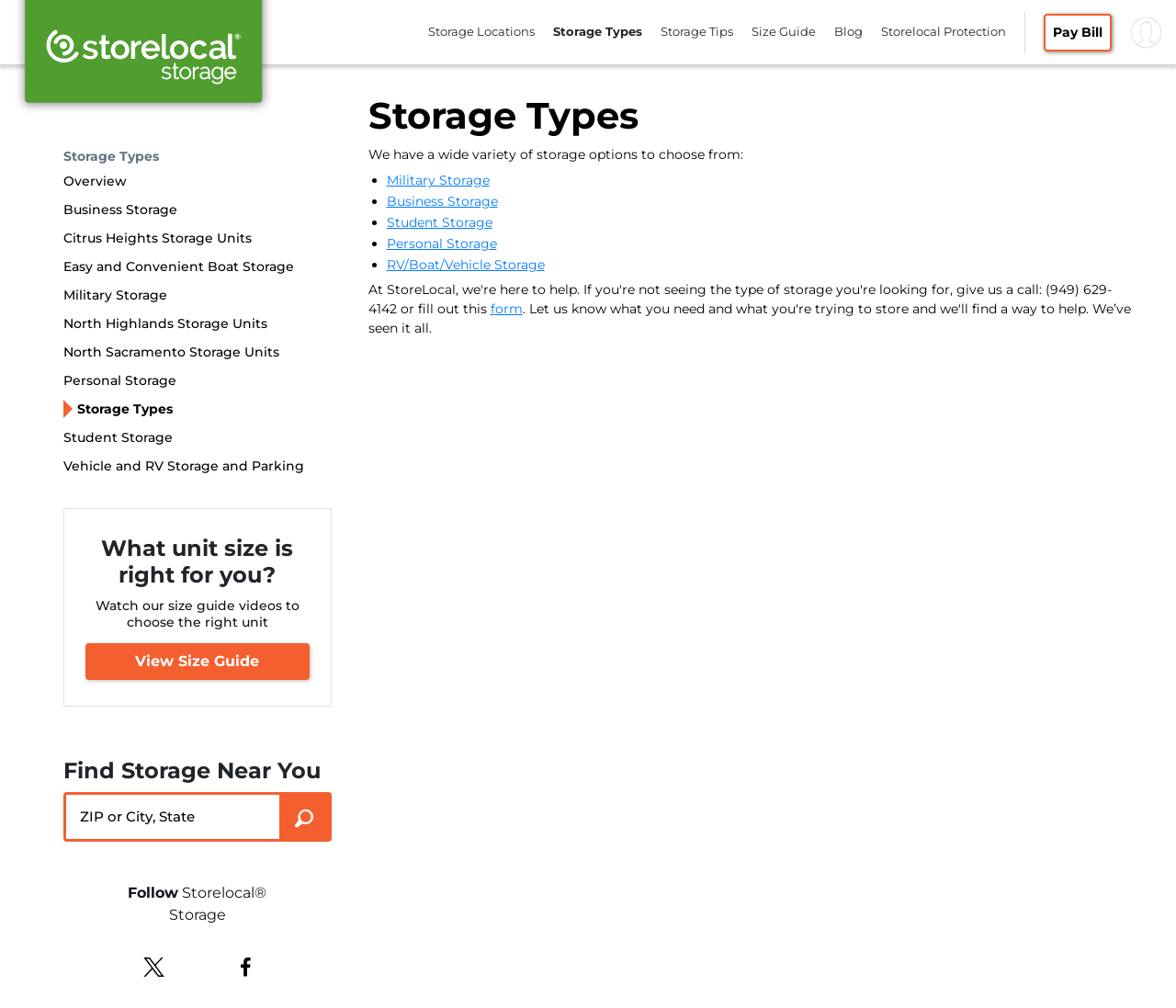Determine the bounding box coordinates of the section I need to click to execute the following instruction: "Click on the 'Military Storage' link". Provide the coordinates as four float numbers between 0 and 1, i.e., [left, top, right, bottom].

[0.329, 0.17, 0.416, 0.187]